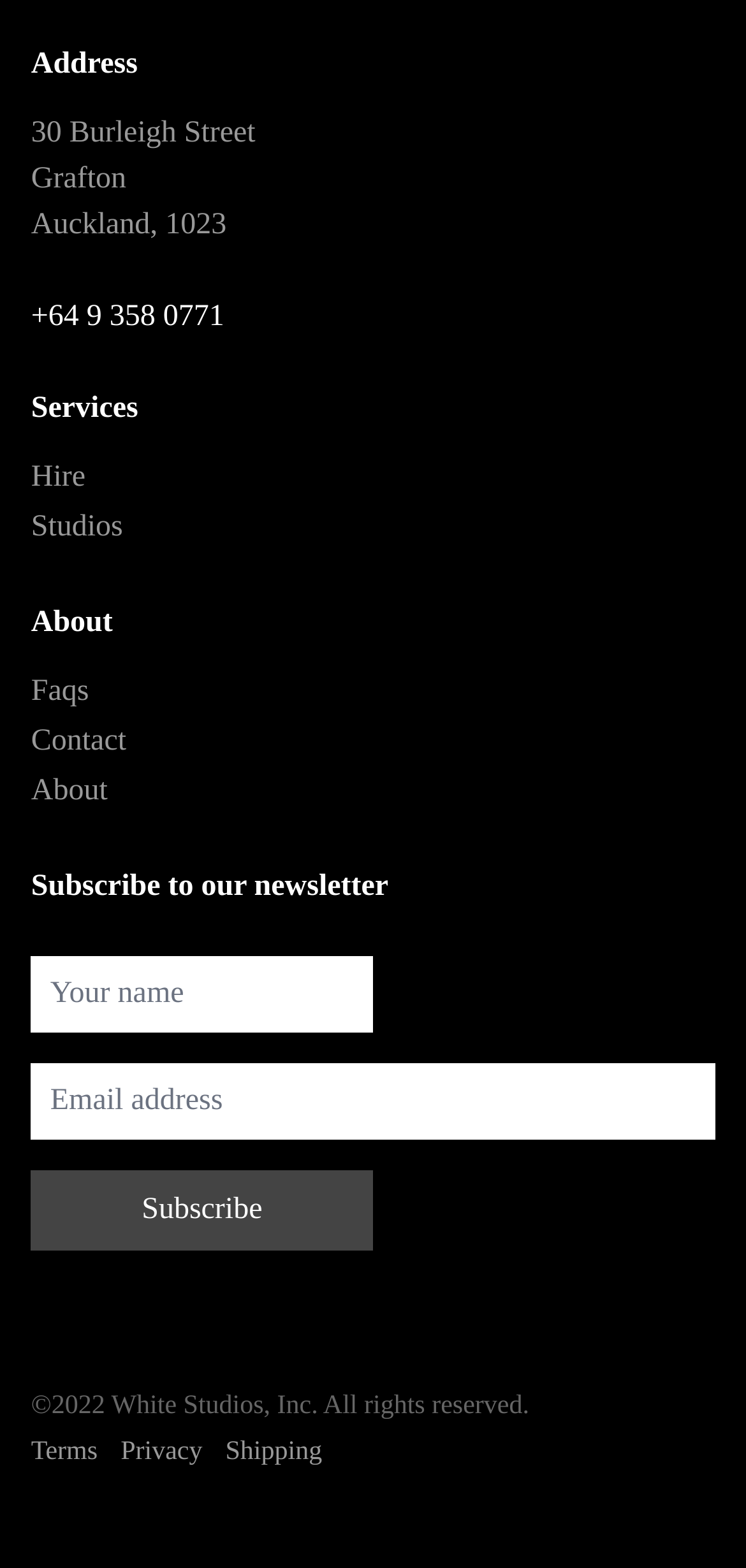What is the purpose of the textbox labeled 'Your name'?
By examining the image, provide a one-word or phrase answer.

To input name for newsletter subscription